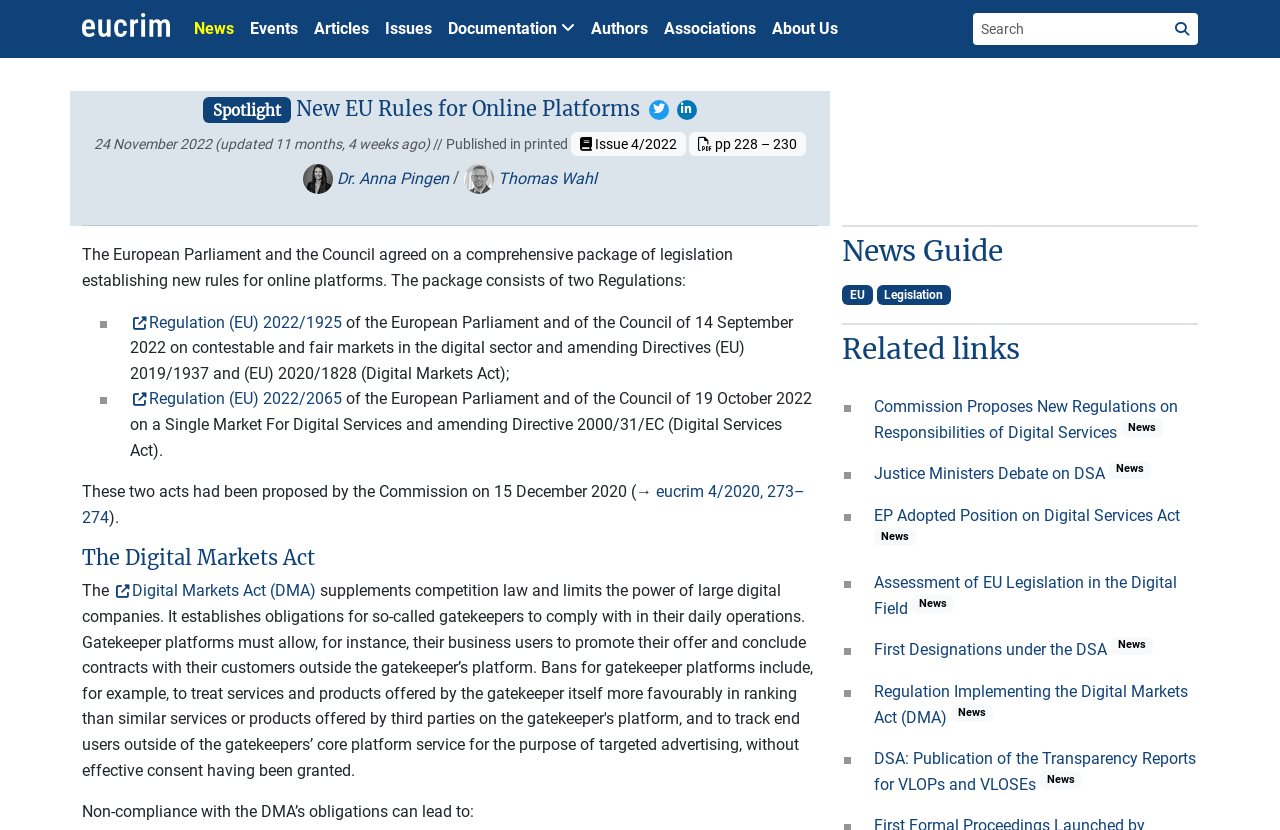Using the information in the image, give a comprehensive answer to the question: 
What are the two Regulations mentioned in the article?

The article mentions that 'The package consists of two Regulations: ... (Digital Markets Act); ... (Digital Services Act).'. This indicates that the two Regulations mentioned in the article are the Digital Markets Act and the Digital Services Act.